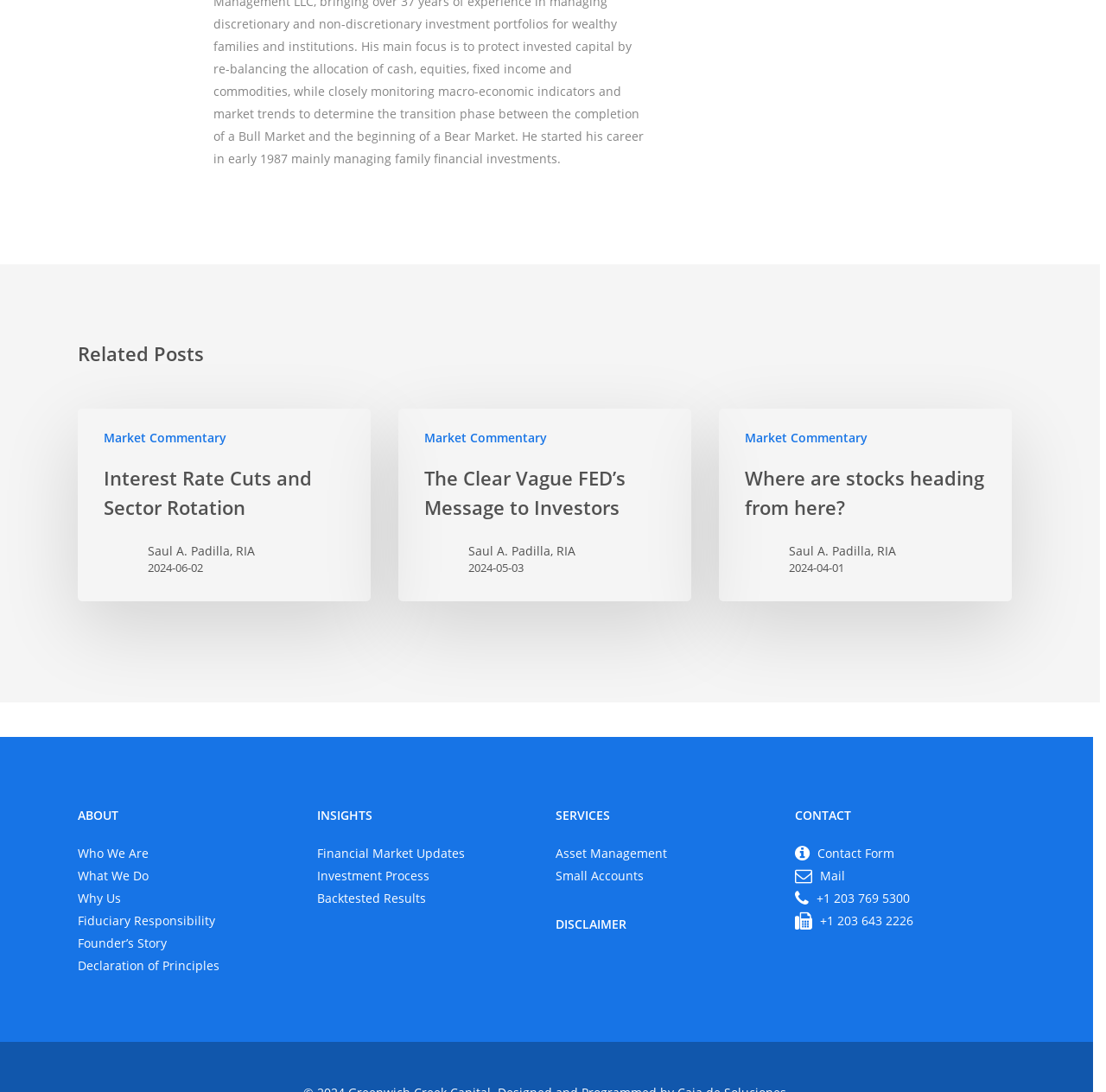How many sections are there on the webpage?
Using the image as a reference, answer with just one word or a short phrase.

4